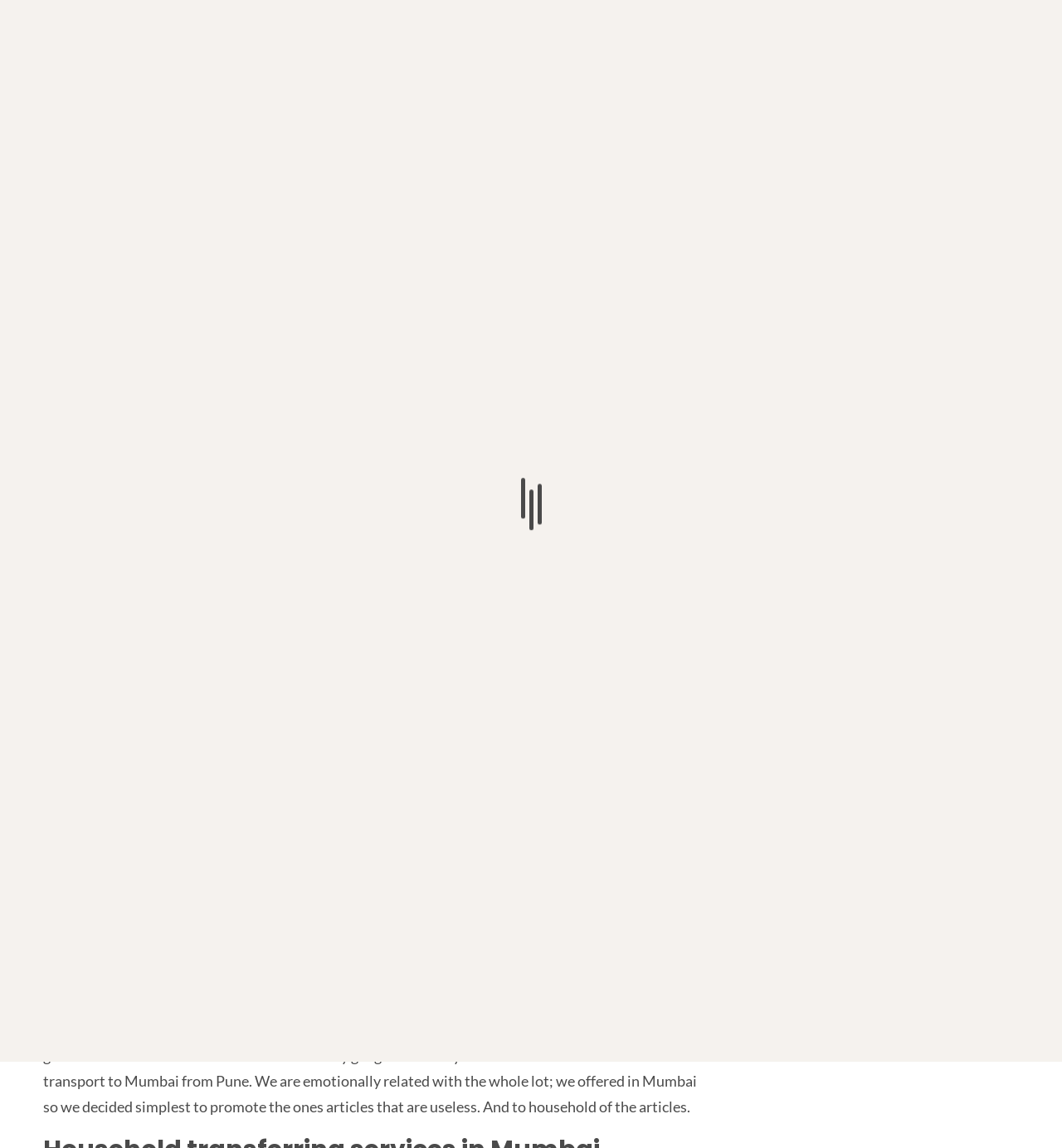Can you find the bounding box coordinates for the element that needs to be clicked to execute this instruction: "Click on the 'GET IN TOUCH' link"? The coordinates should be given as four float numbers between 0 and 1, i.e., [left, top, right, bottom].

[0.614, 0.082, 0.692, 0.096]